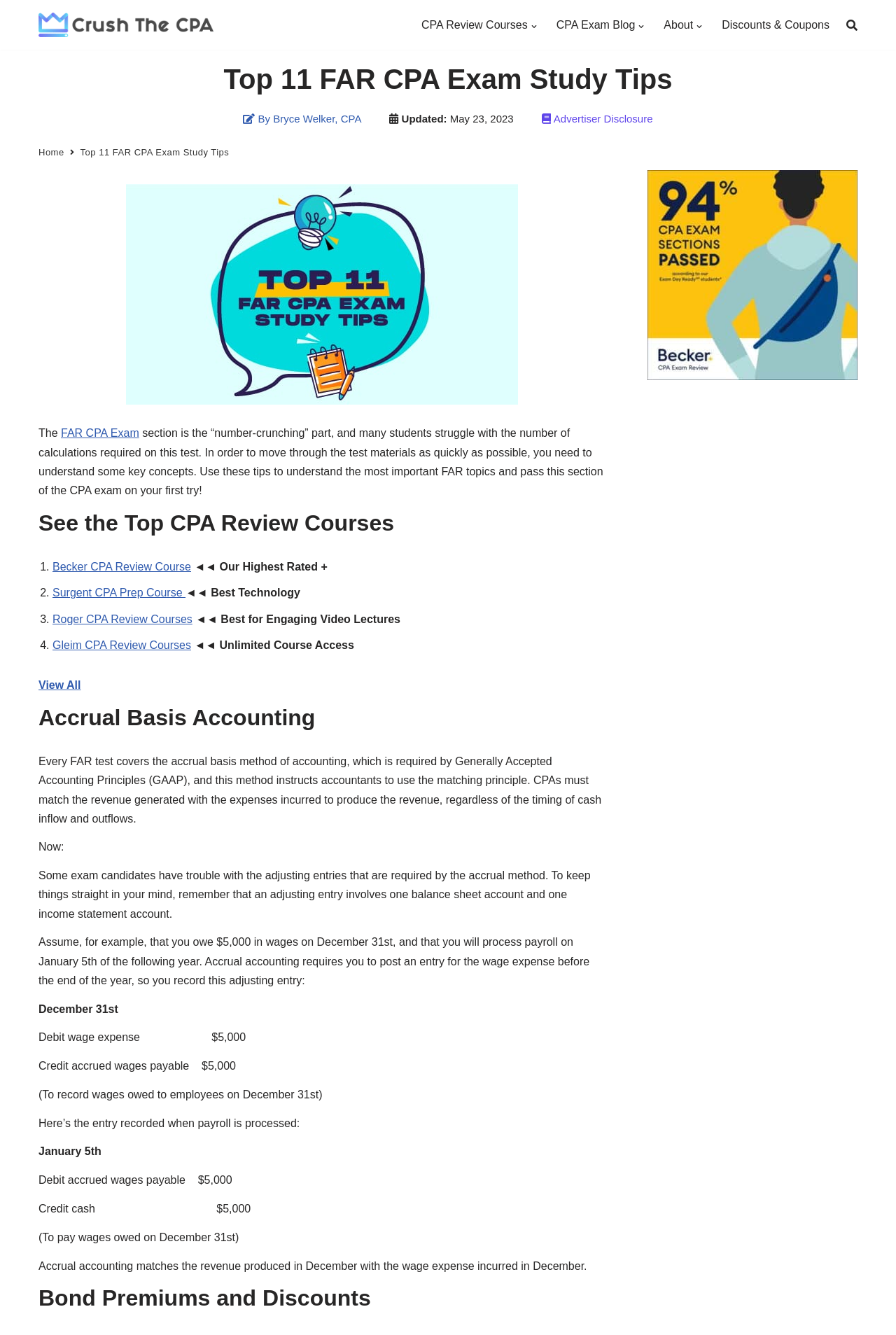Please identify the bounding box coordinates of the element's region that should be clicked to execute the following instruction: "Learn about 'Accrual Basis Accounting'". The bounding box coordinates must be four float numbers between 0 and 1, i.e., [left, top, right, bottom].

[0.043, 0.527, 0.676, 0.548]